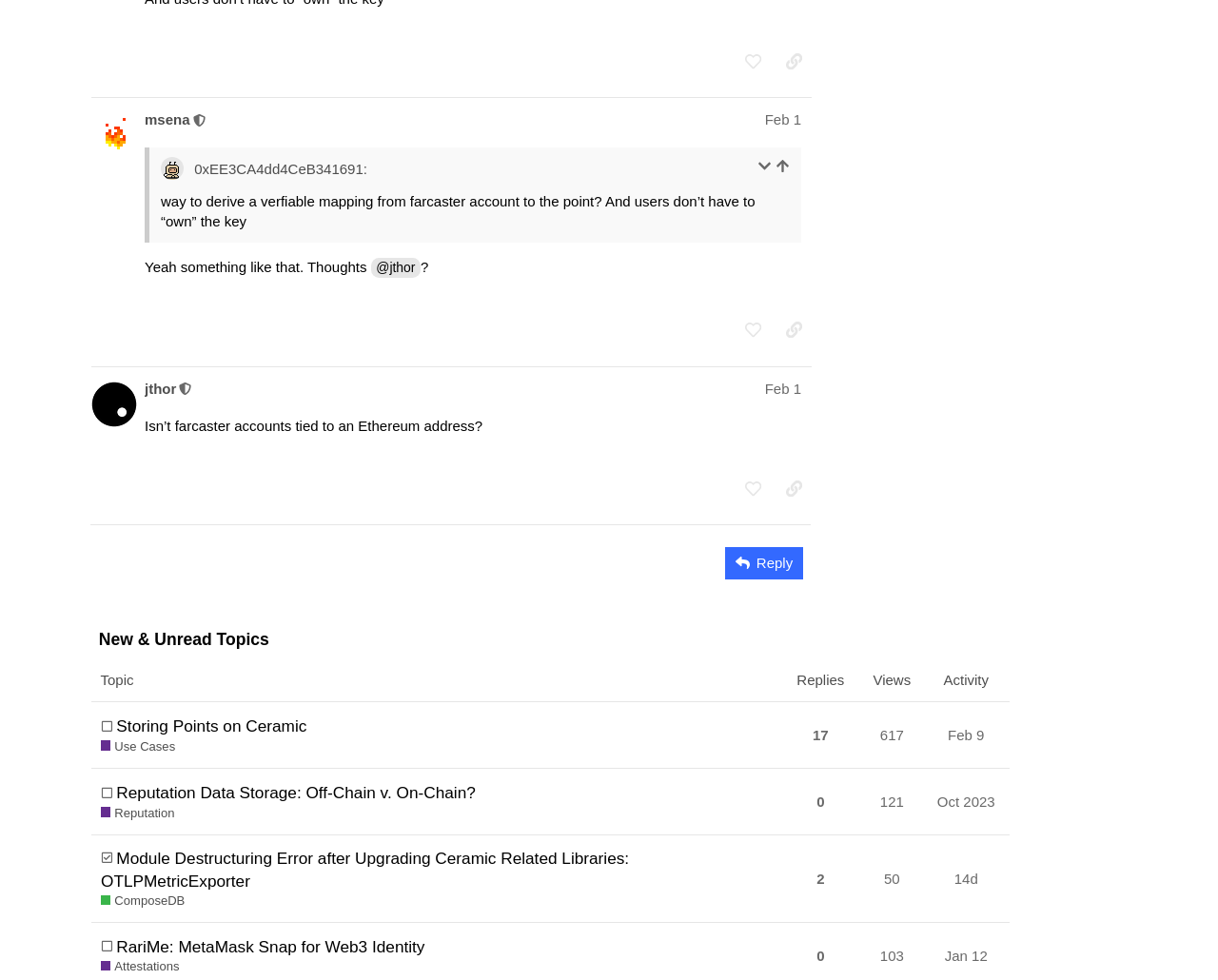How many replies does the topic 'Storing Points on Ceramic Use Cases' have?
Please use the image to provide an in-depth answer to the question.

I found the gridcell element with the topic 'Storing Points on Ceramic Use Cases' and saw that it has 17 replies, as indicated by the button 'This topic has 17 replies with a very high like to post ratio'.